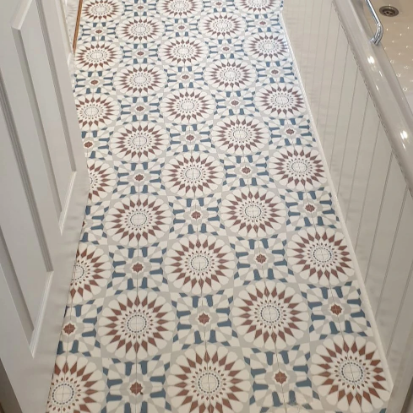Explain the image thoroughly, highlighting all key elements.

The image showcases a beautifully designed vinyl flooring installation, featuring a striking pattern of intricate geometric shapes. The dominant colors are white, light blue, and shades of red, creating a vibrant and eye-catching appearance. The floor is laid out in a symmetrical design with star-like motifs, adding a touch of elegance to the space. The setting appears to be a well-lit room, possibly a hallway or bathroom, with white walls and a contemporary aesthetic. This flooring design illustrates the versatility and style of vinyl options available for various interior spaces.